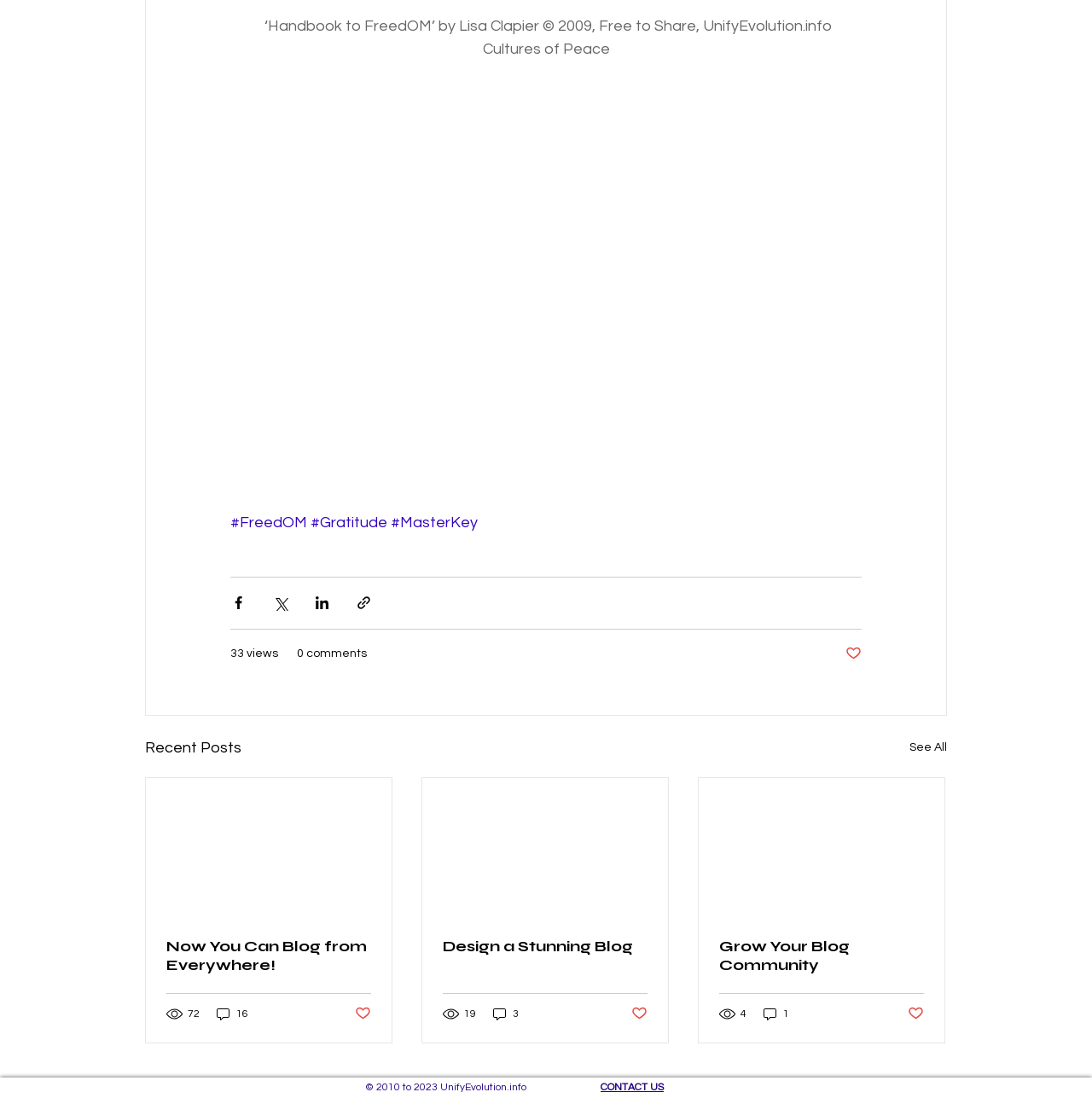What is the title of the handbook?
Answer the question with a single word or phrase, referring to the image.

Handbook to FreedOM